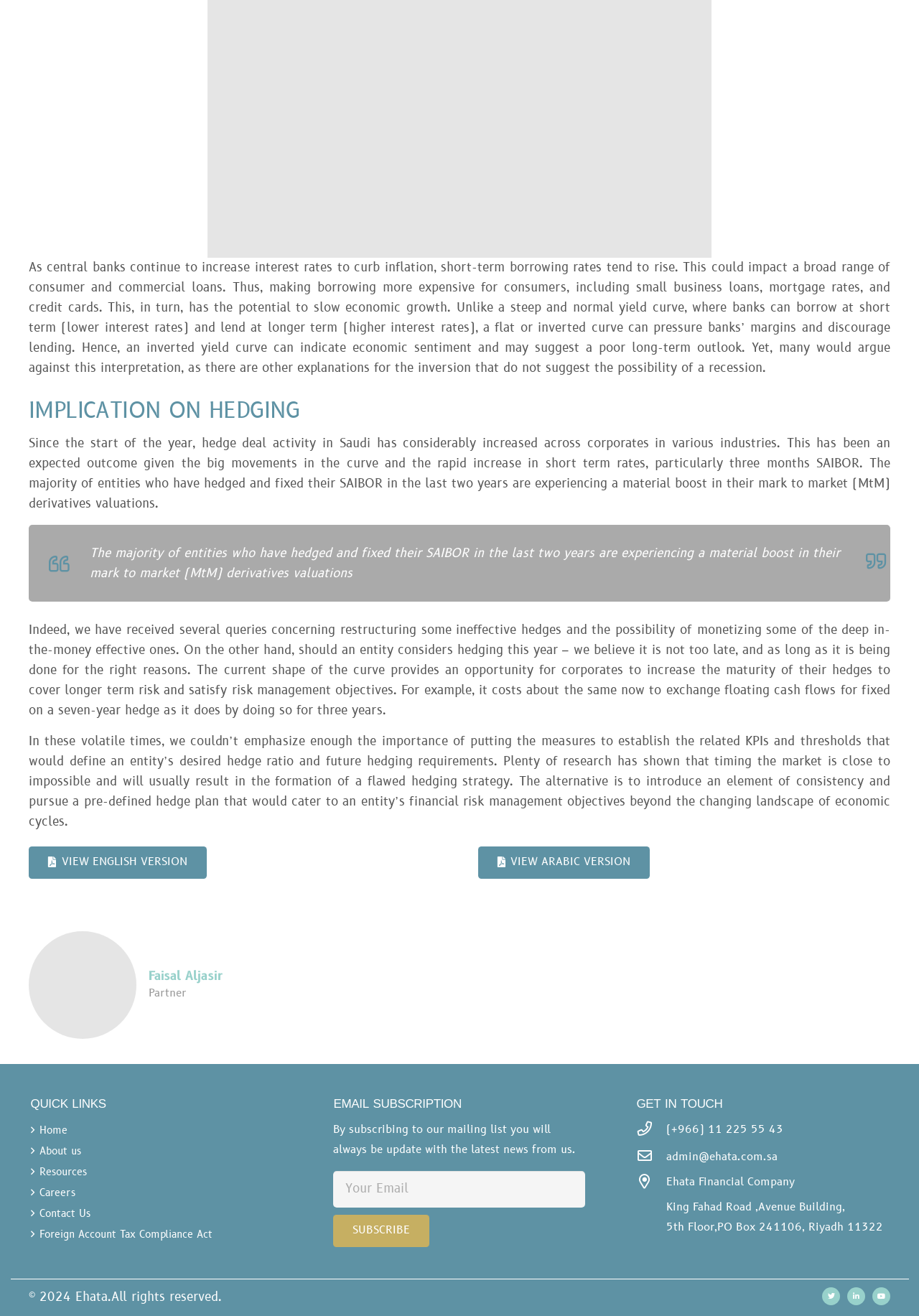Based on the image, provide a detailed response to the question:
What is the name of the company?

The name of the company can be found in the static text element at the bottom of the page, which provides the company's address and contact information.